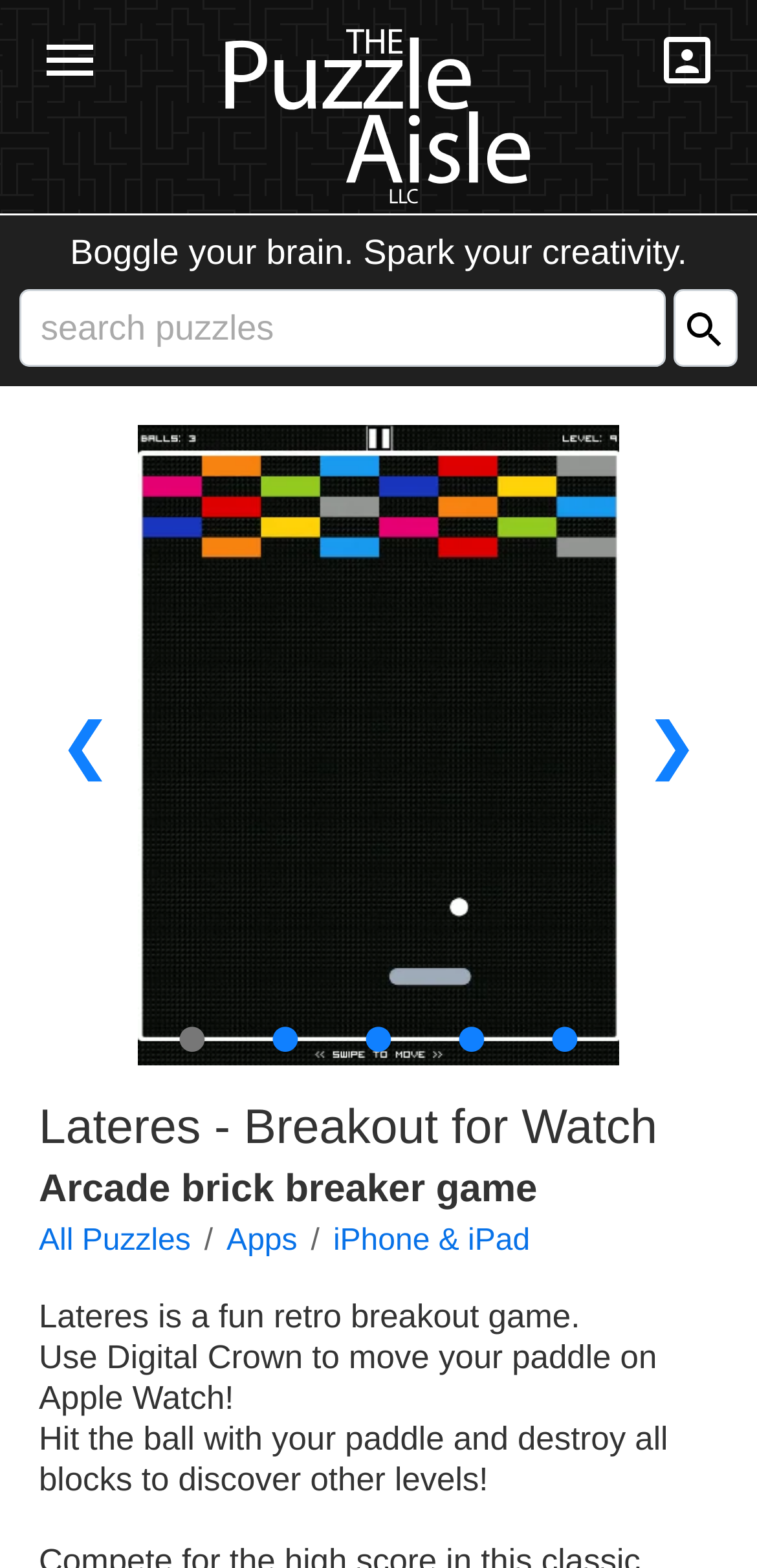Determine the main text heading of the webpage and provide its content.

Lateres - Breakout for Watch